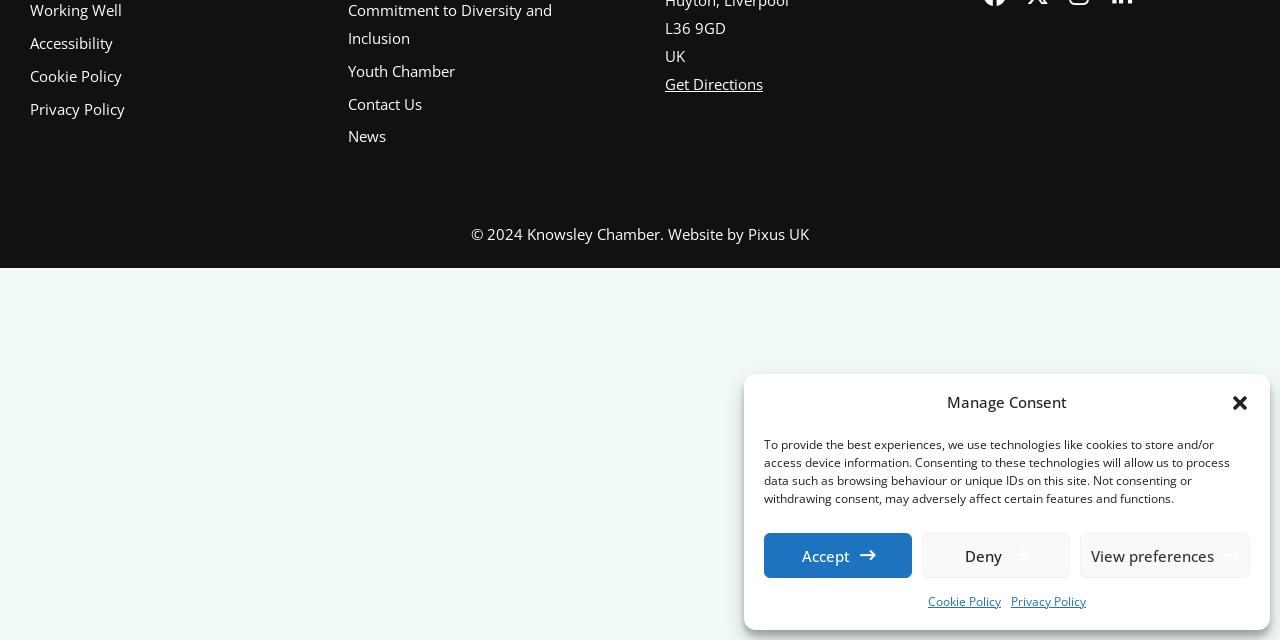Based on the description "Become a member", find the bounding box of the specified UI element.

[0.041, 0.519, 0.247, 0.62]